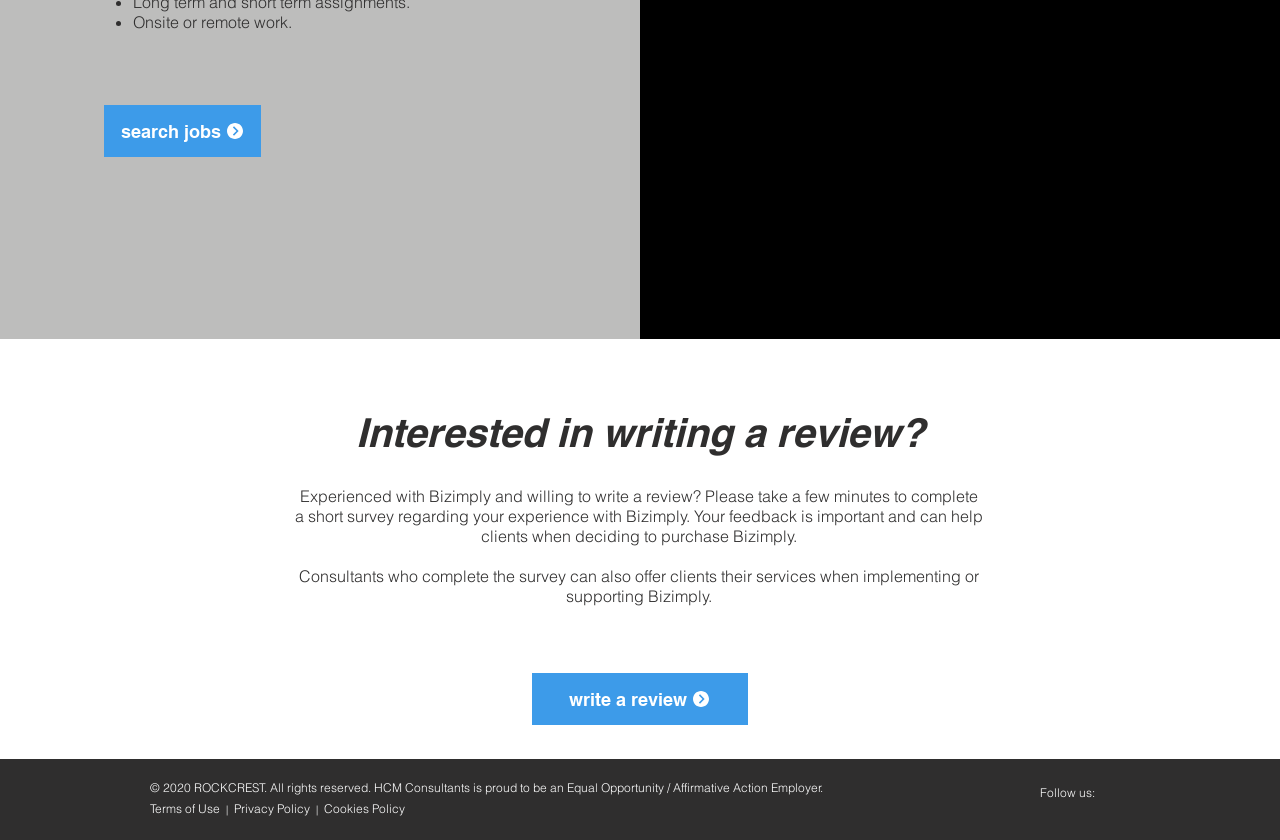Pinpoint the bounding box coordinates of the area that must be clicked to complete this instruction: "search jobs".

[0.081, 0.125, 0.204, 0.187]